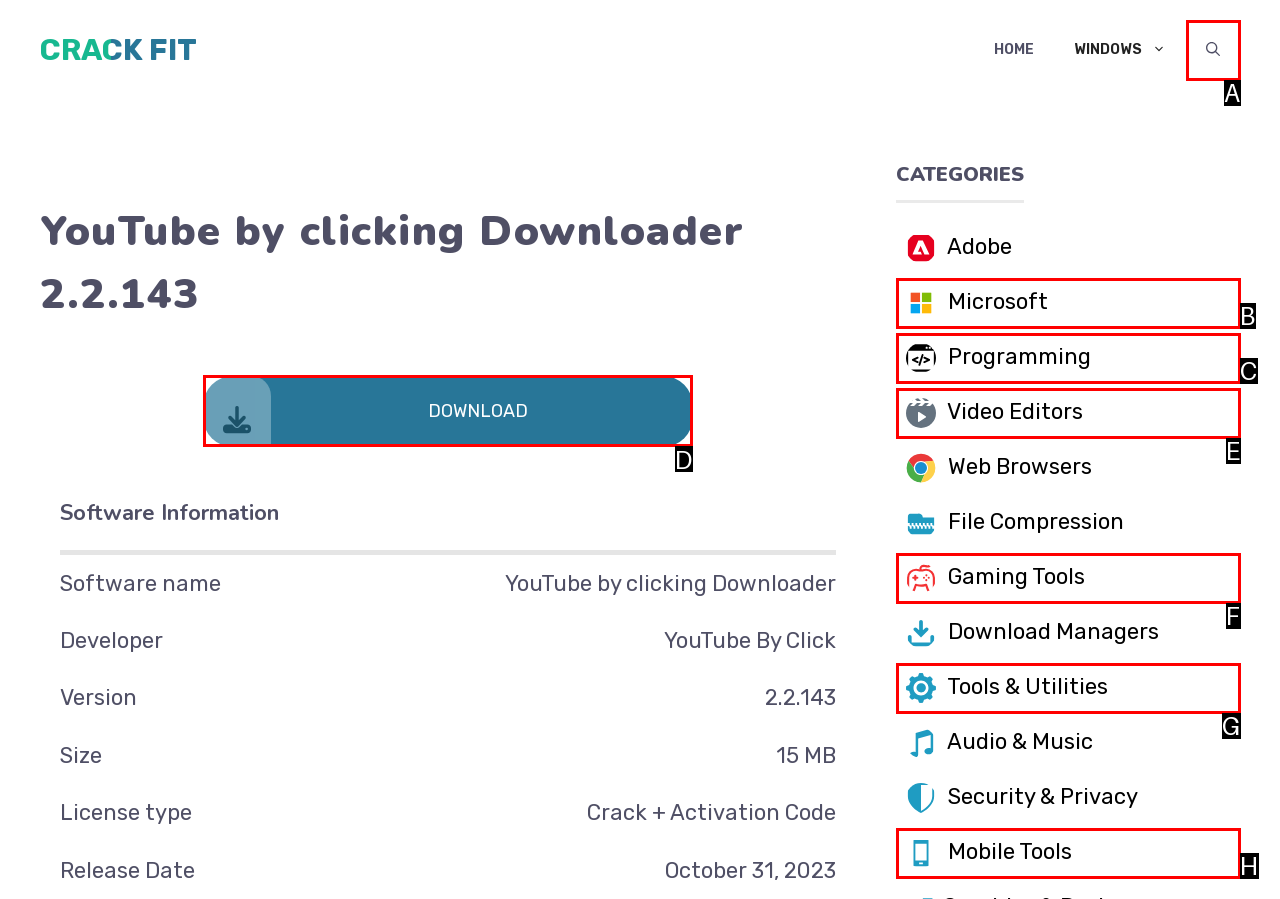Which lettered option should I select to achieve the task: Click the DOWNLOAD button according to the highlighted elements in the screenshot?

D